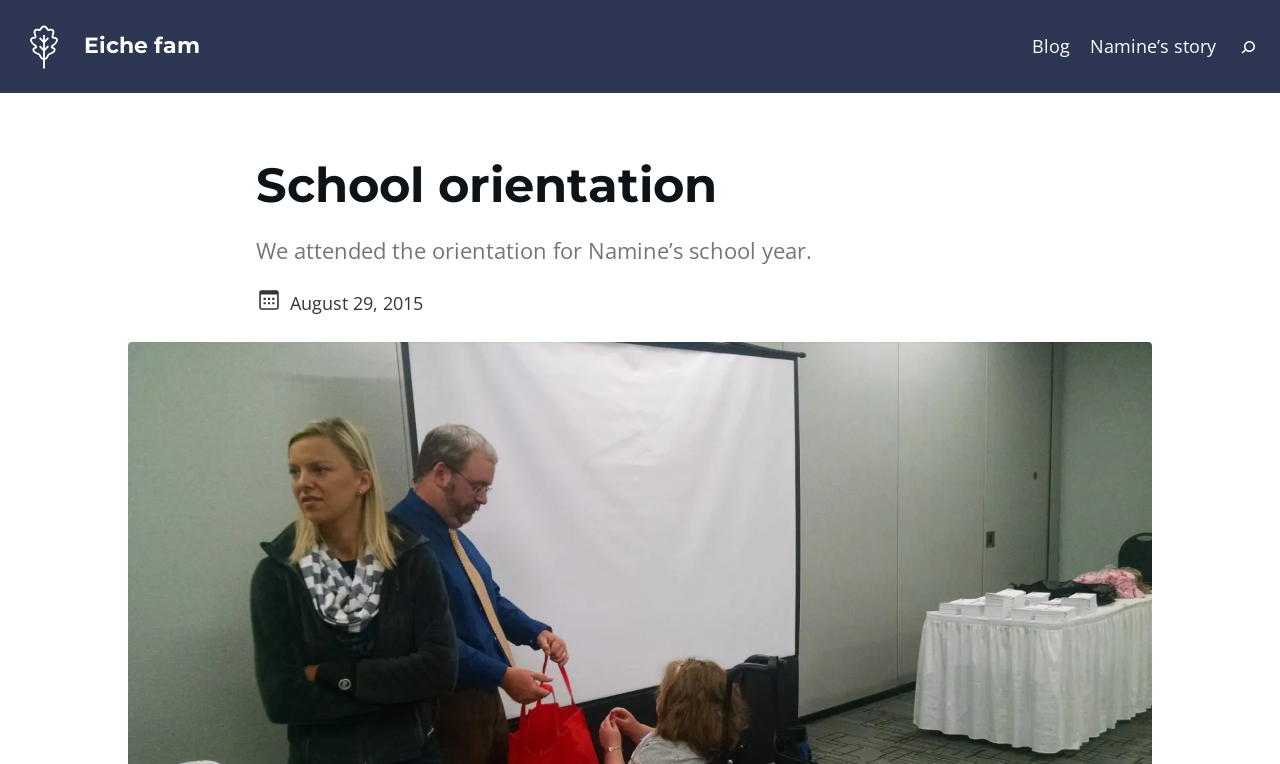Given the element description Blog, identify the bounding box coordinates for the UI element on the webpage screenshot. The format should be (top-left x, top-left y, bottom-right x, bottom-right y), with values between 0 and 1.

[0.806, 0.044, 0.836, 0.077]